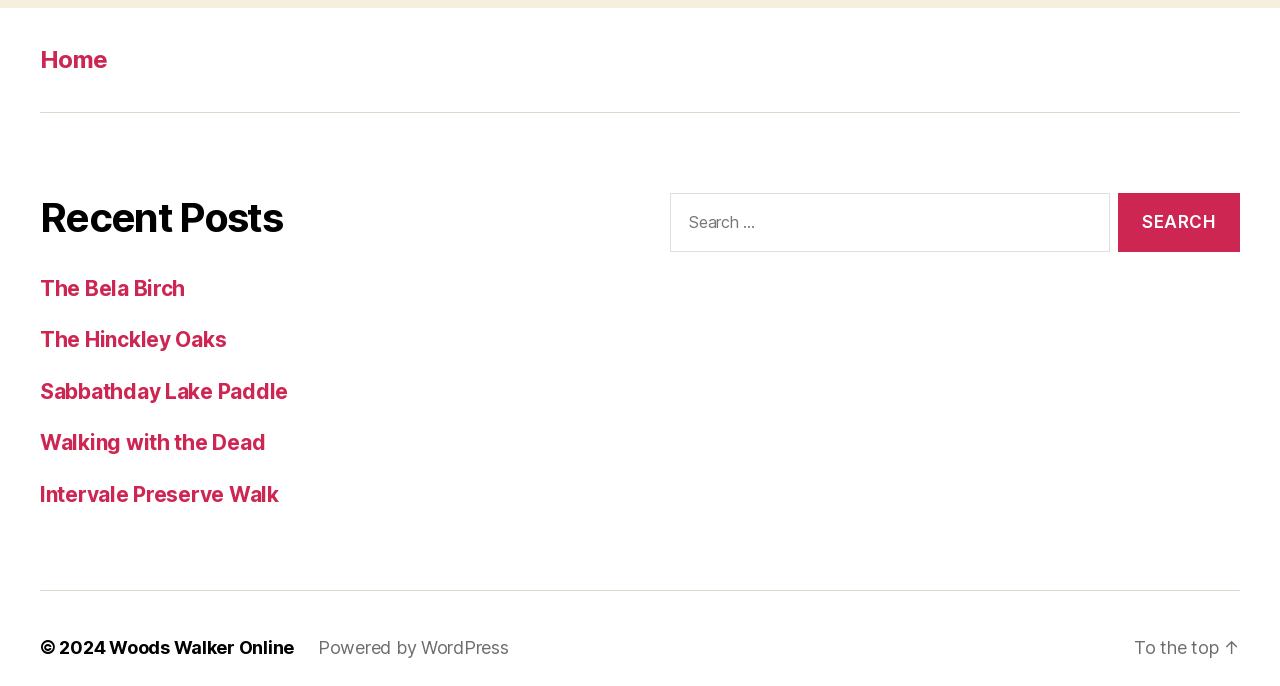What is the copyright year mentioned at the bottom of the webpage?
Please analyze the image and answer the question with as much detail as possible.

At the bottom of the webpage, there is a StaticText element with the text '© 2024', which indicates the copyright year.